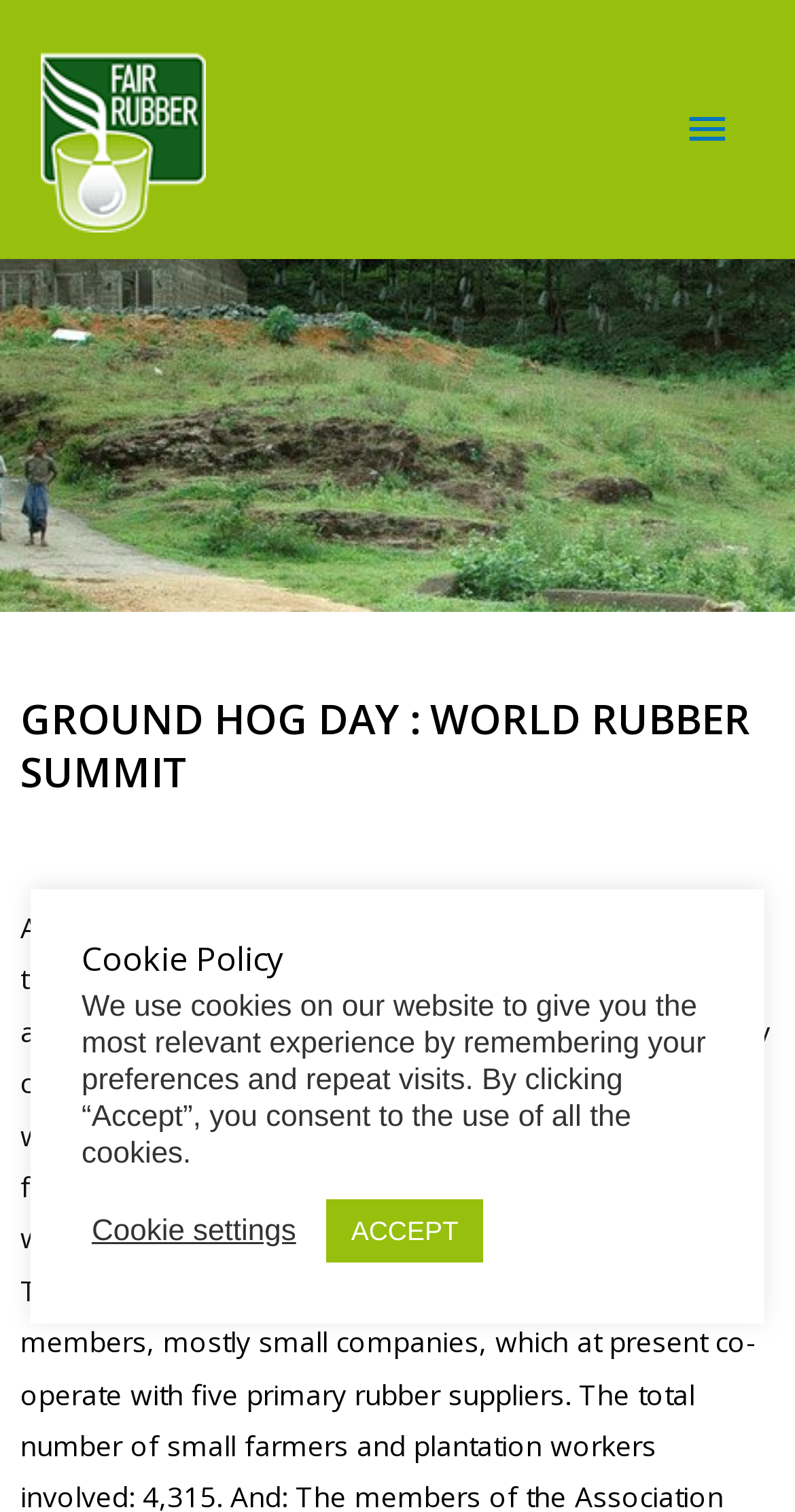Give an in-depth explanation of the webpage layout and content.

The webpage appears to be an article or blog post about the World Rubber Summit in Singapore. At the top left of the page, there is a link and an image, both labeled "FAIR RUBBER". Below this, on the top right, there is a main menu button that, when expanded, reveals a heading that reads "GROUND HOG DAY : WORLD RUBBER SUMMIT". 

Underneath the main menu button, there is a block of text that summarizes the article. The text explains that a leading tyre manufacturer is trying to help 400 small farmers in their supply chain using governmental overseas aid, but without changing the price they pay for the rubber. The company employs 65,000 workers worldwide.

Towards the bottom of the page, there is a section related to the website's cookie policy. This section includes a heading that reads "Cookie Policy", followed by a paragraph of text that explains the use of cookies on the website. There are two buttons in this section: "Cookie settings" and "ACCEPT", which allow users to manage their cookie preferences.